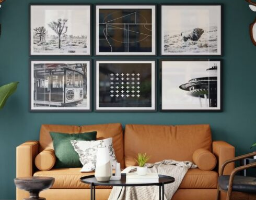Respond with a single word or phrase to the following question:
What is on the coffee table?

A white ceramic vase